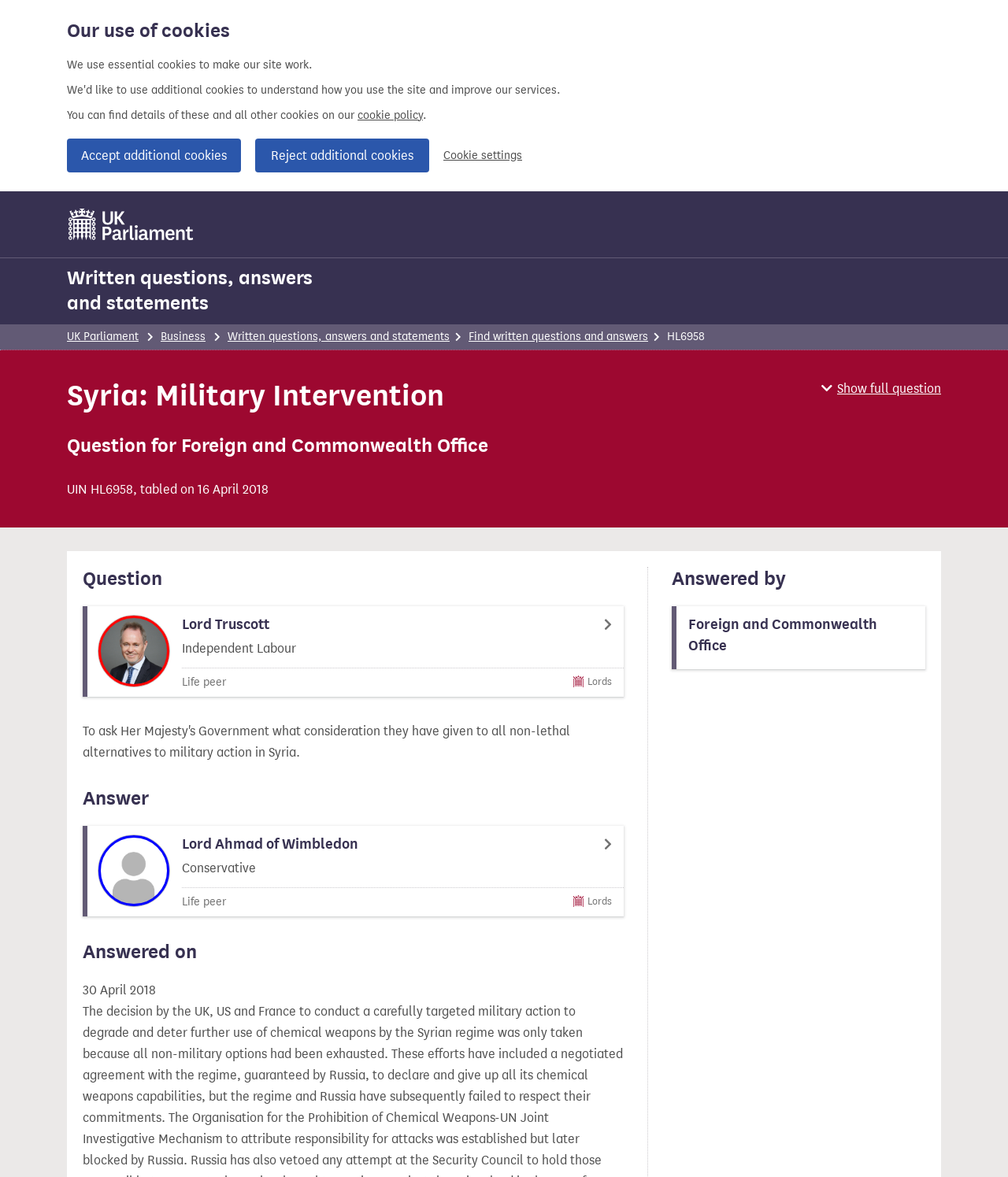Using the details from the image, please elaborate on the following question: What is the current section of the UK Parliament website?

I looked at the breadcrumbs or navigation links on the webpage and found that the current section is 'Written questions, answers and statements', which is a part of the UK Parliament website.